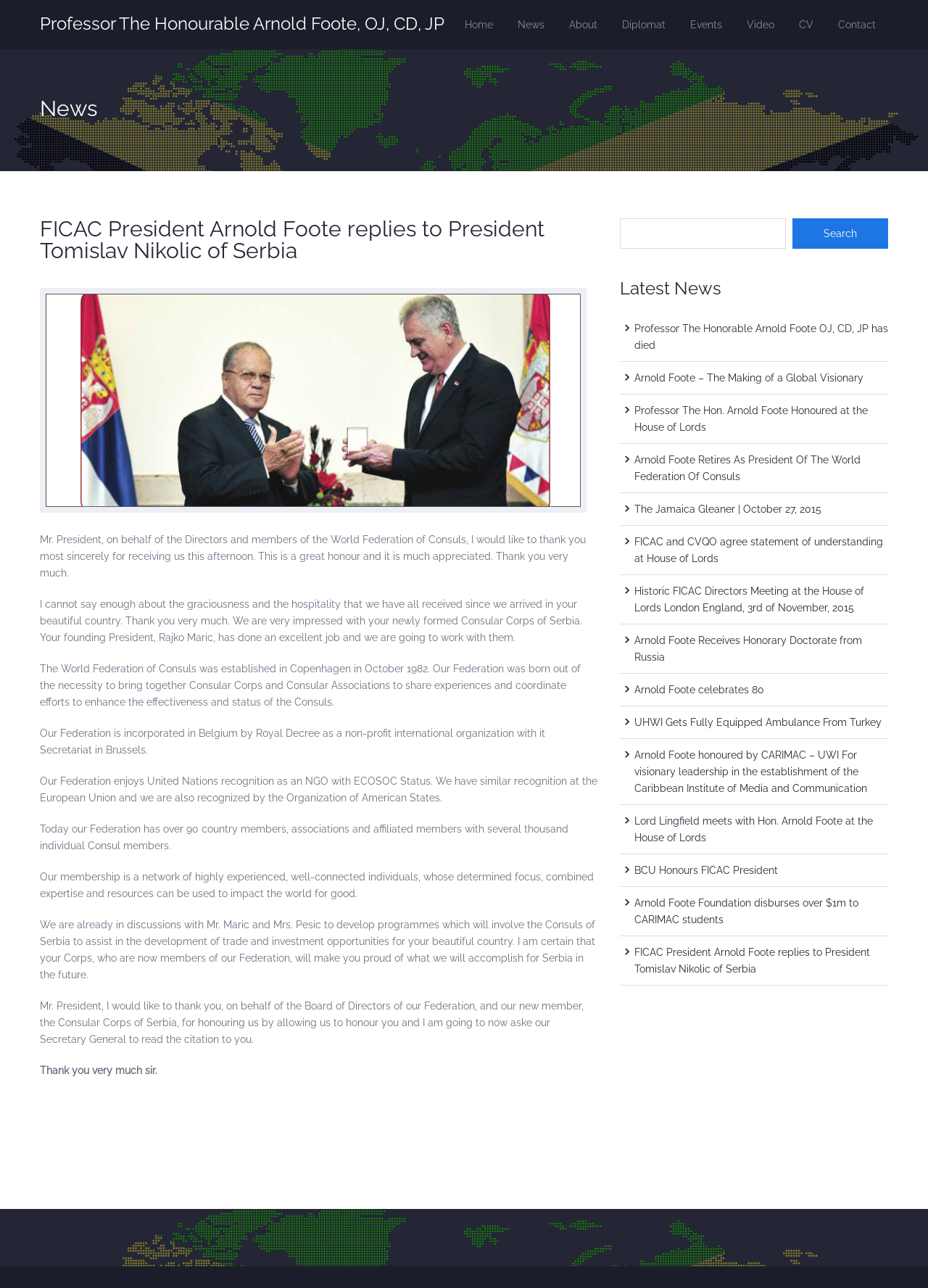Find the bounding box coordinates of the element to click in order to complete this instruction: "View the article 'FICAC President Arnold Foote replies to President Tomislav Nikolic of Serbia'". The bounding box coordinates must be four float numbers between 0 and 1, denoted as [left, top, right, bottom].

[0.043, 0.168, 0.587, 0.204]